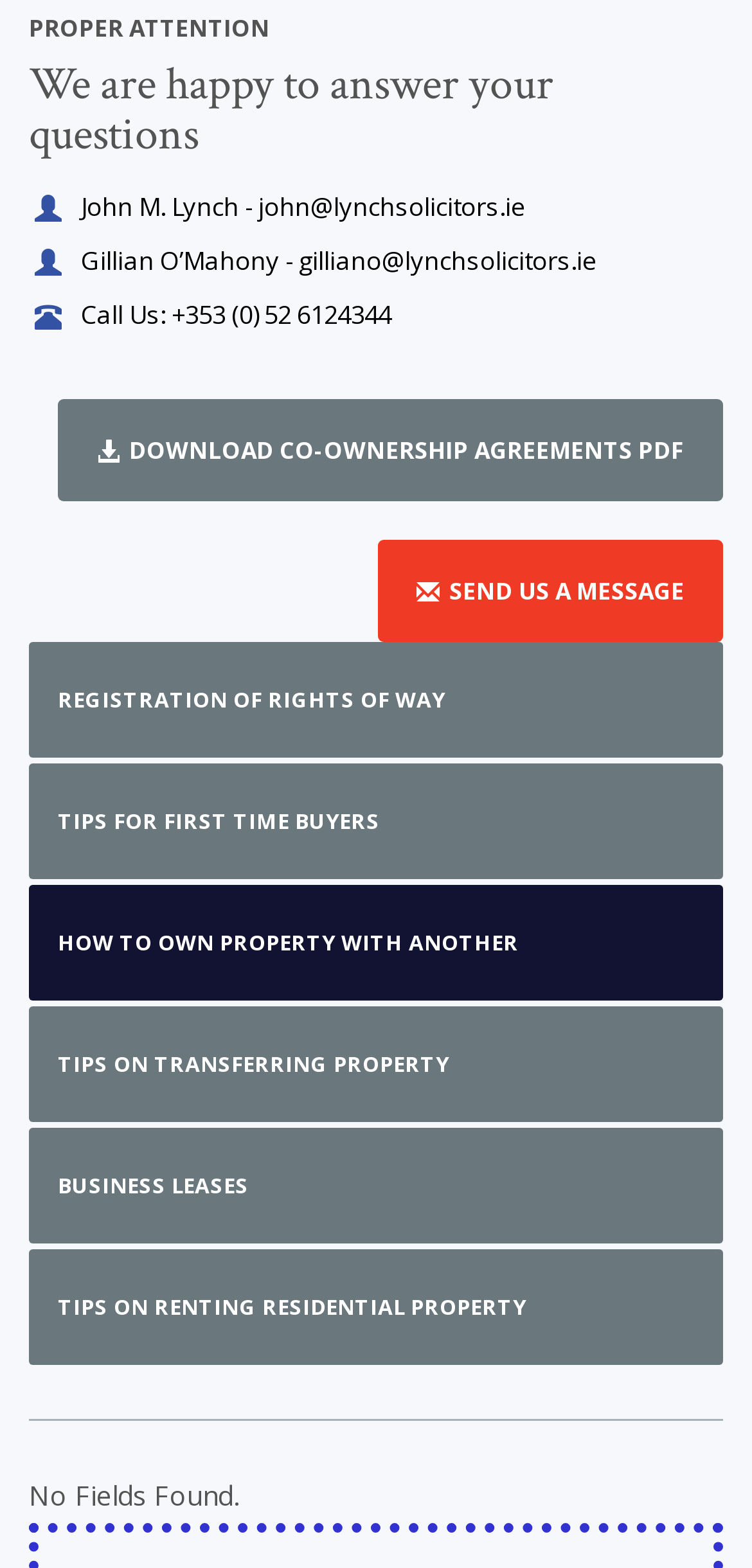Locate the bounding box coordinates of the element to click to perform the following action: 'Get tips for first time buyers'. The coordinates should be given as four float values between 0 and 1, in the form of [left, top, right, bottom].

[0.038, 0.486, 0.962, 0.56]